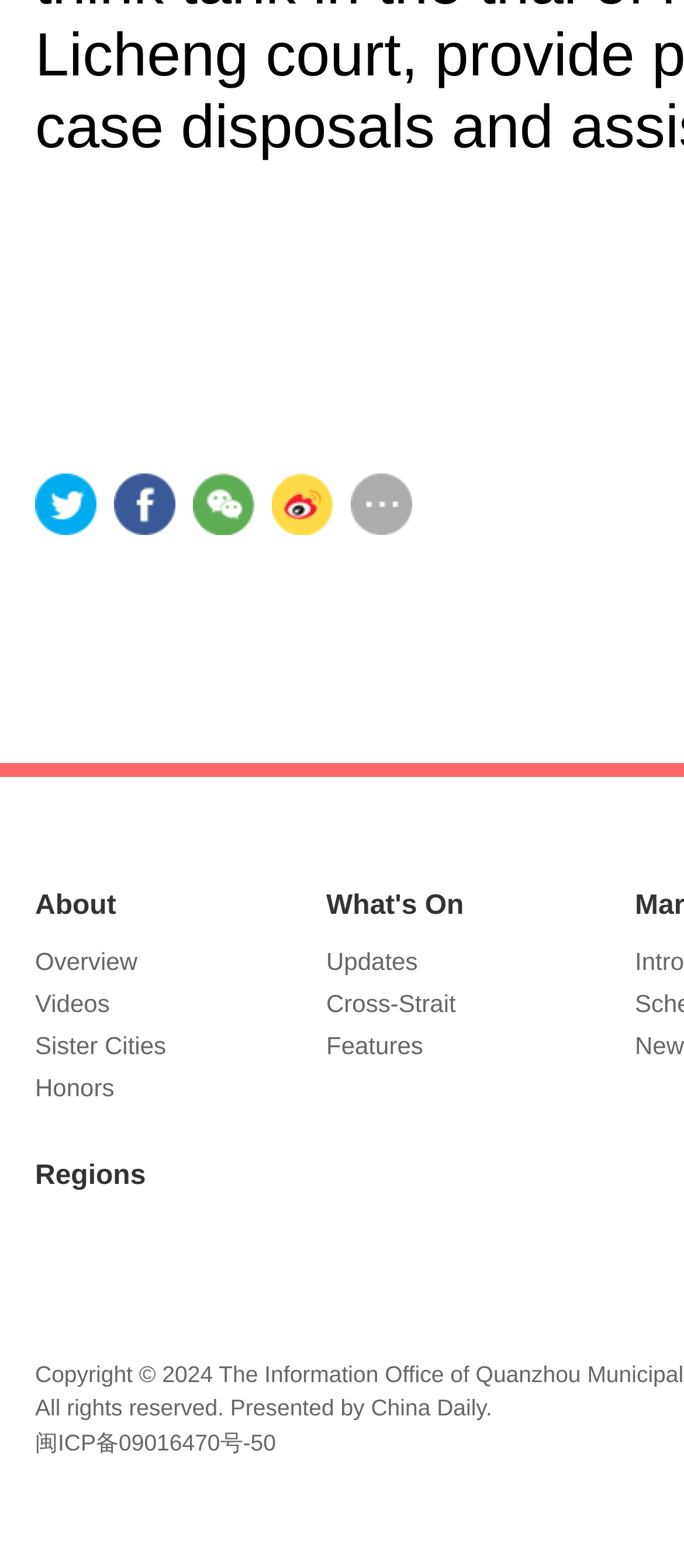Please locate the bounding box coordinates of the element's region that needs to be clicked to follow the instruction: "Check What's On". The bounding box coordinates should be provided as four float numbers between 0 and 1, i.e., [left, top, right, bottom].

[0.477, 0.568, 0.678, 0.587]